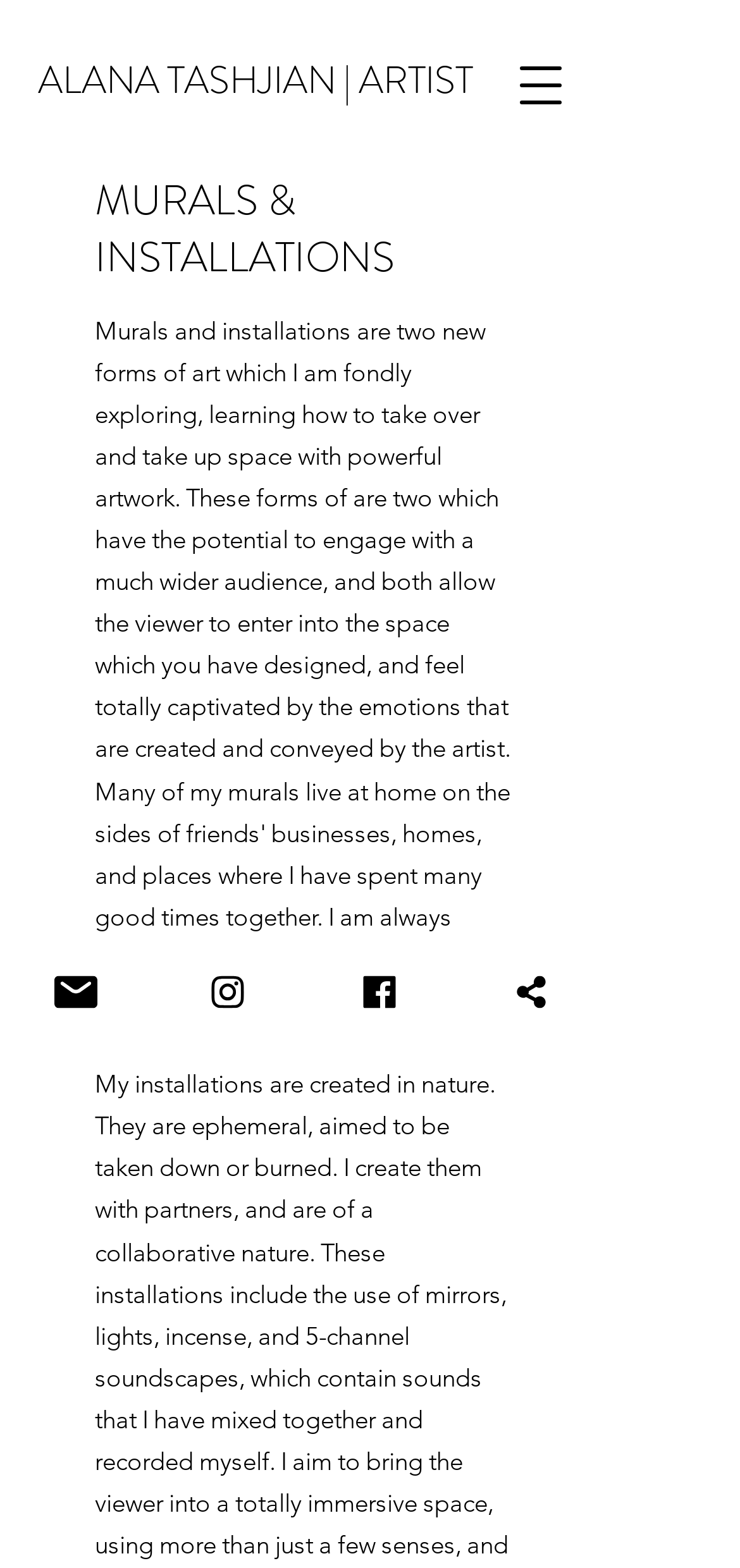Answer succinctly with a single word or phrase:
Is there a navigation menu?

Yes